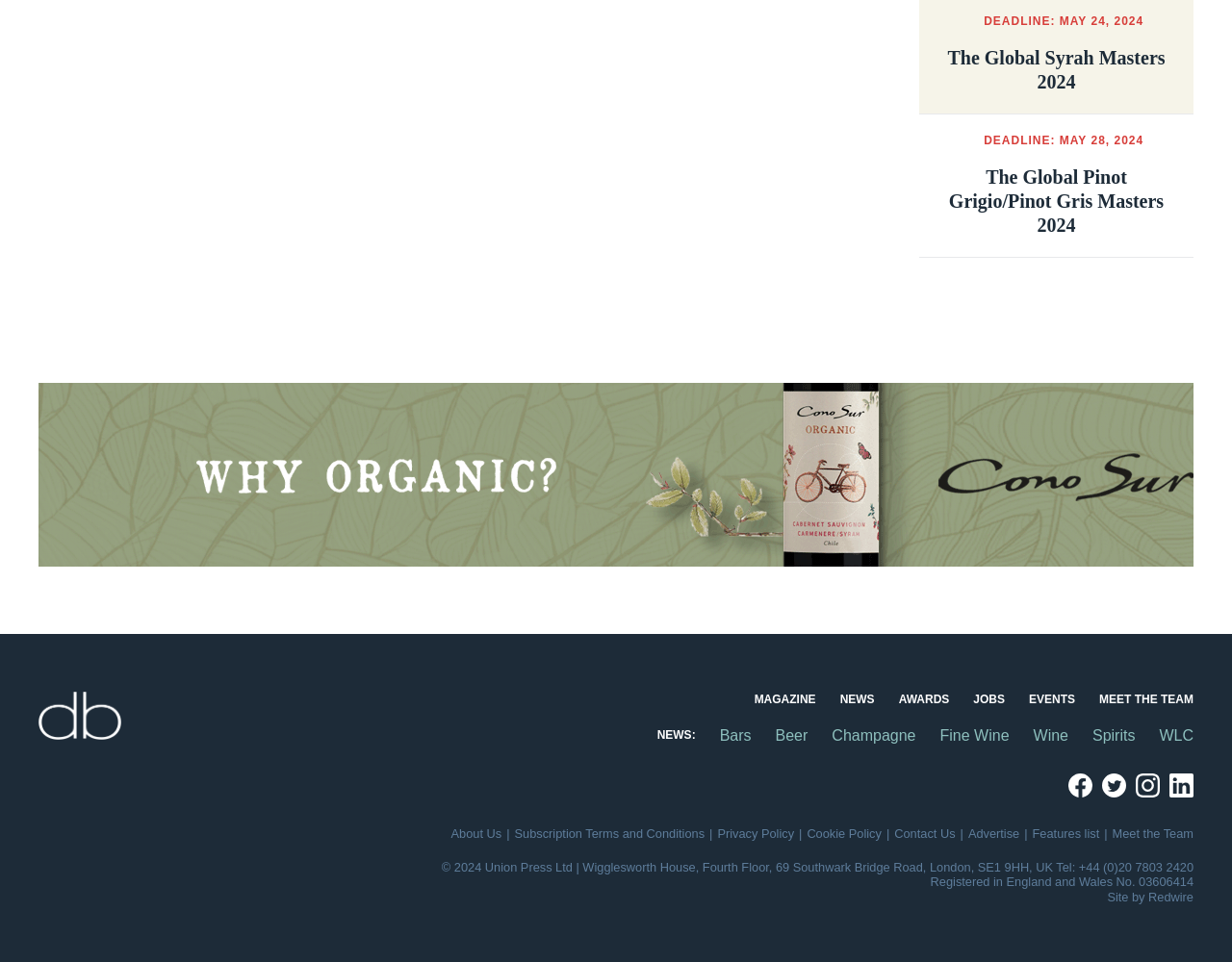What is the name of the magazine?
Offer a detailed and exhaustive answer to the question.

The name of the magazine can be found in the top-left corner of the webpage, where it says 'The Drinks Business' in a heading element.